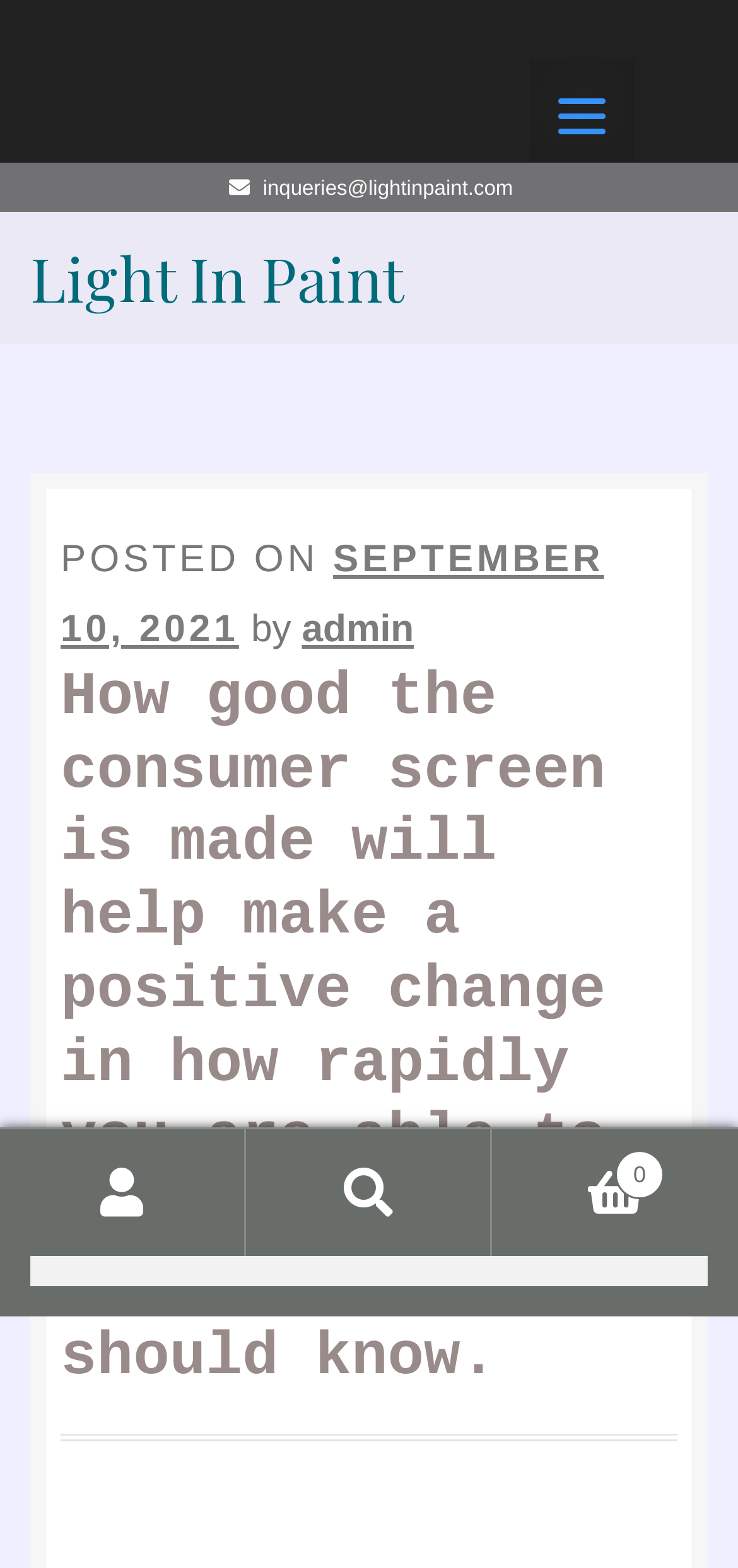Extract the main title from the webpage.

Light In Paint